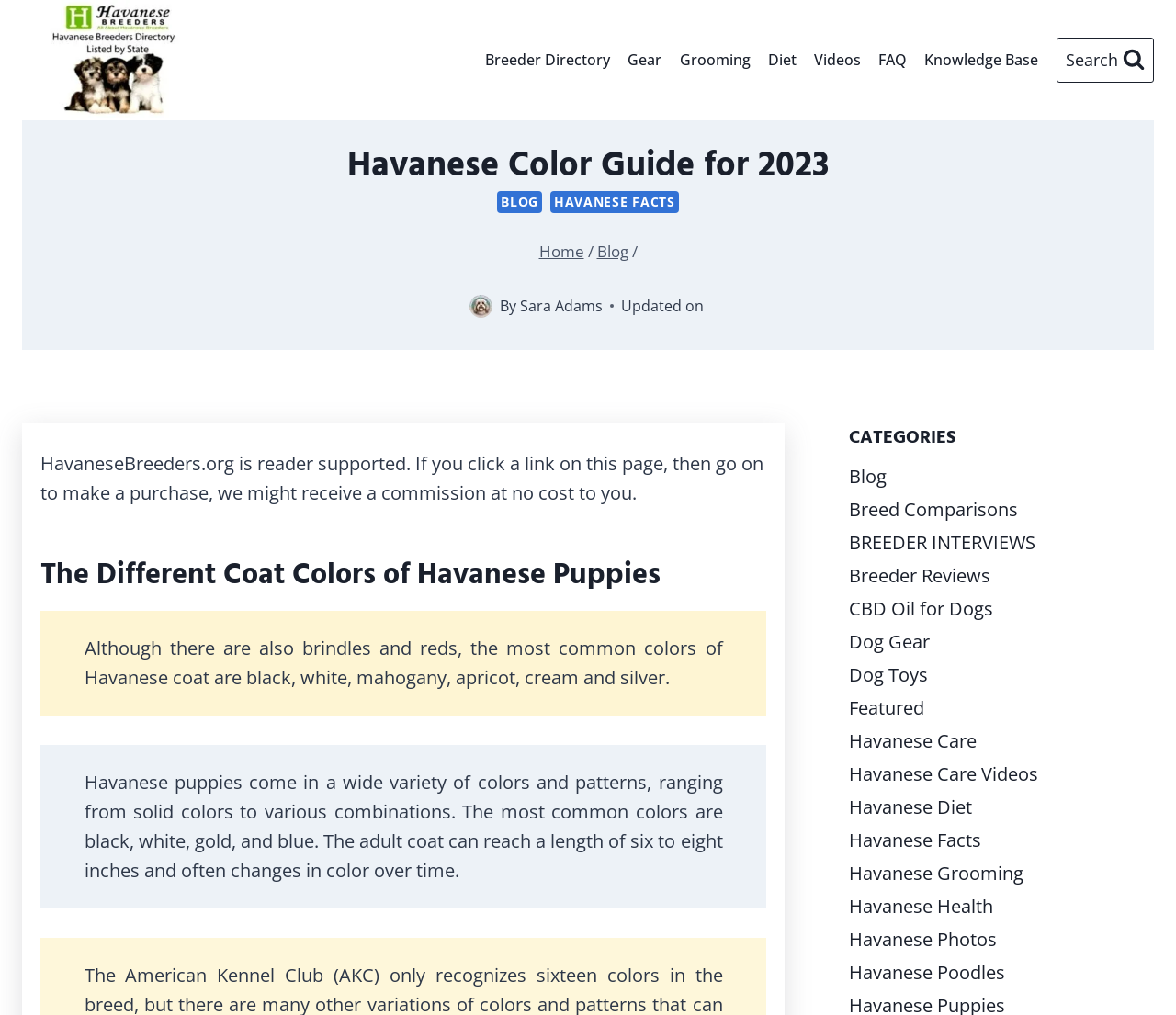Determine the coordinates of the bounding box that should be clicked to complete the instruction: "Read about Bio Identical Hormones". The coordinates should be represented by four float numbers between 0 and 1: [left, top, right, bottom].

None